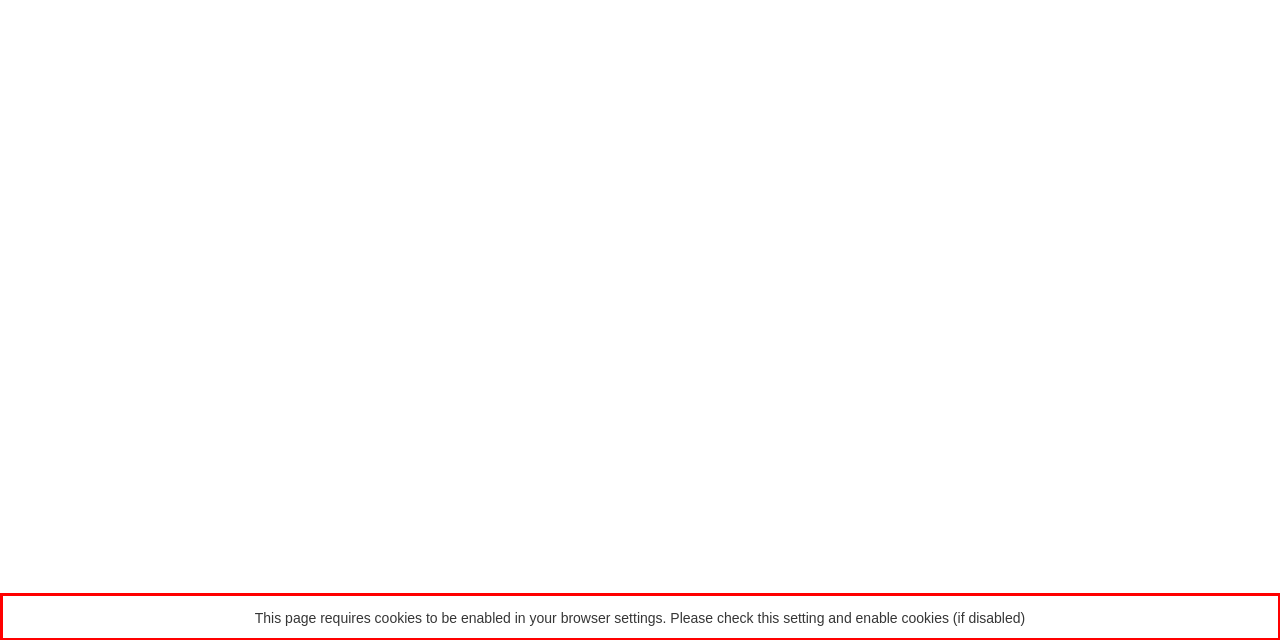Given a screenshot of a webpage, locate the red bounding box and extract the text it encloses.

This page requires cookies to be enabled in your browser settings. Please check this setting and enable cookies (if disabled)